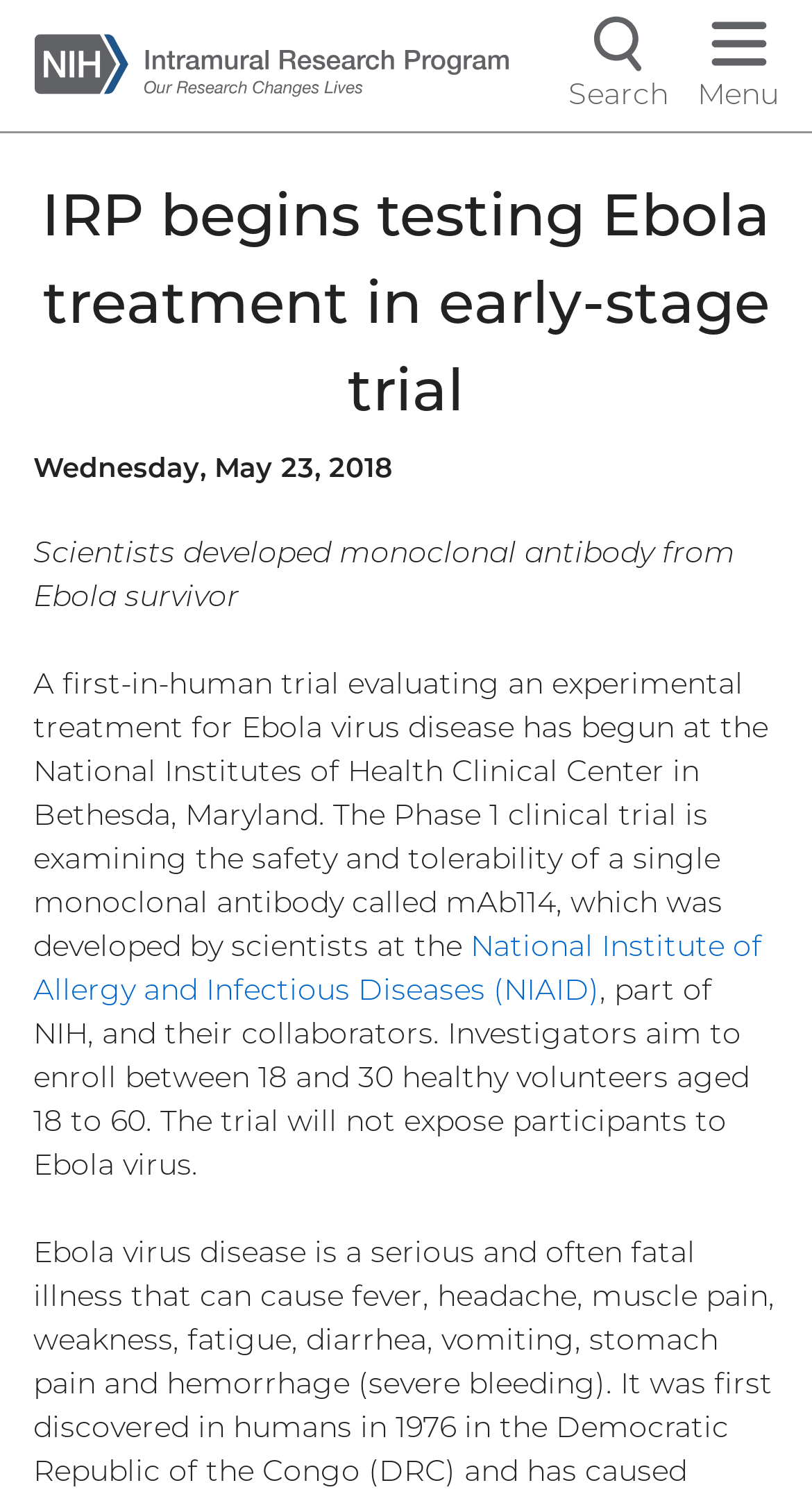Based on the element description "Skip to main content", predict the bounding box coordinates of the UI element.

[0.0, 0.0, 0.051, 0.028]